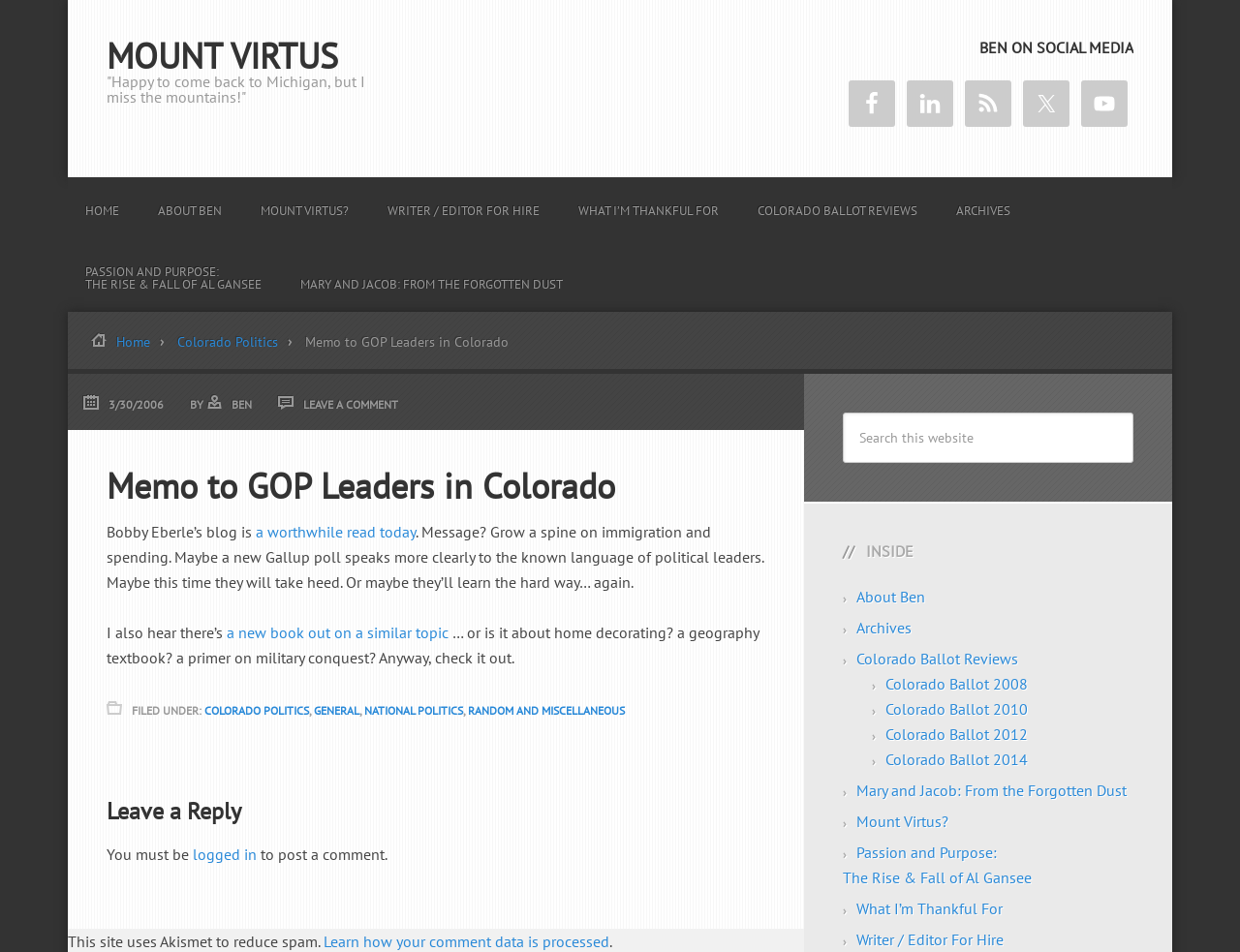What is the author of the article?
Using the image as a reference, answer with just one word or a short phrase.

BEN